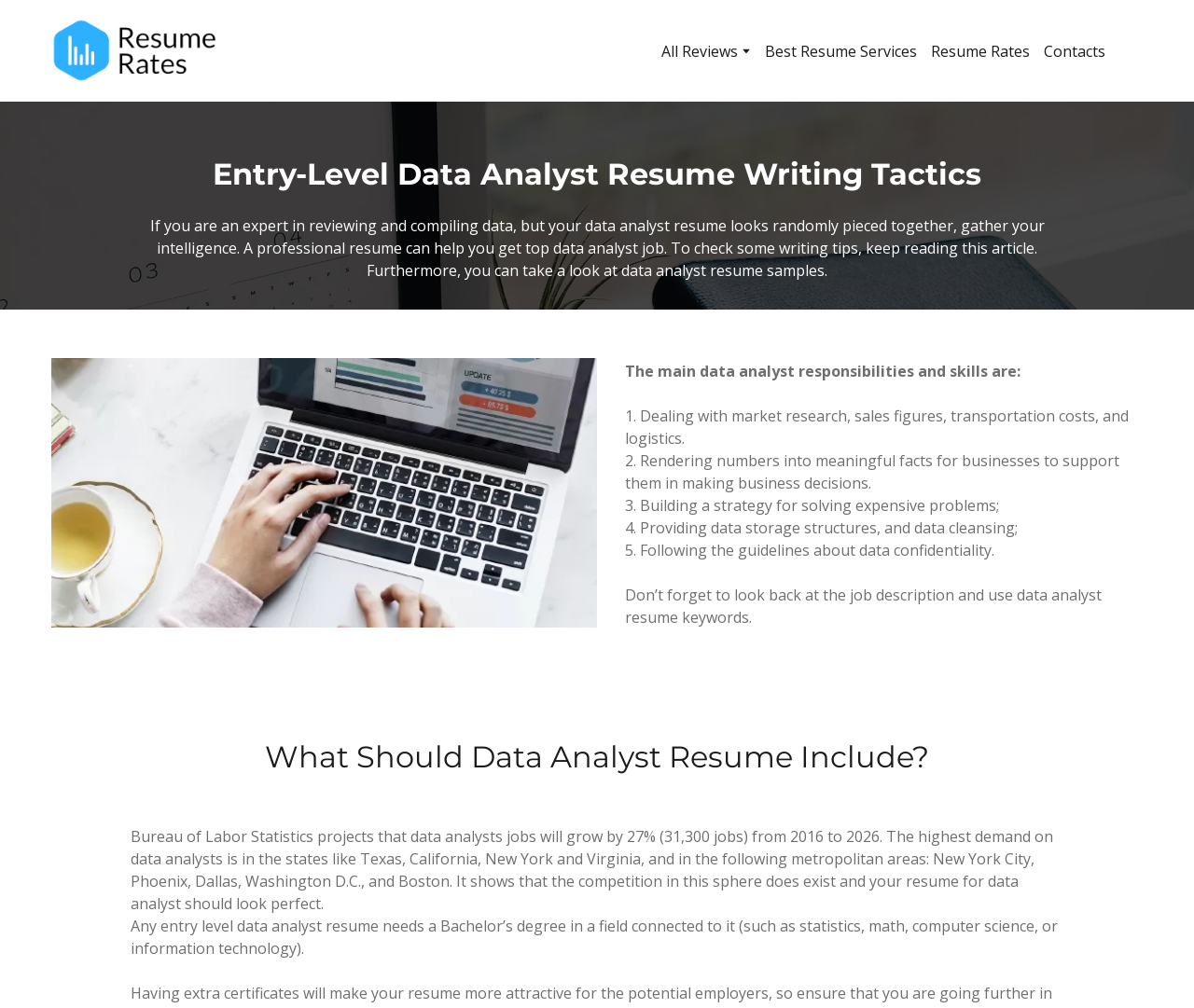Explain the webpage's design and content in an elaborate manner.

The webpage is a guide for creating a professional junior data analyst resume. At the top left corner, there is a logo image with a link. Next to it, there are several links to other pages, including "All Reviews", "Best Resume Services", "Resume Rates", and "Contacts". 

Below the top navigation bar, there is a main header that reads "Entry-Level Data Analyst Resume Writing Tactics". 

The main content of the page is divided into sections. The first section provides an introduction to the importance of a professional resume for data analysts, with a brief overview of the job requirements and a call to action to read the rest of the article. 

To the right of the introduction, there is a large image related to the post. 

The next section is headed by a subheading that lists the main data analyst responsibilities and skills, including dealing with market research, rendering numbers into meaningful facts, building a strategy for solving expensive problems, providing data storage structures, and following guidelines about data confidentiality. 

Further down the page, there is another section headed by "What Should Data Analyst Resume Include?" which discusses the growing demand for data analysts and the importance of a perfect resume in a competitive job market. It also mentions the required education for an entry-level data analyst position.